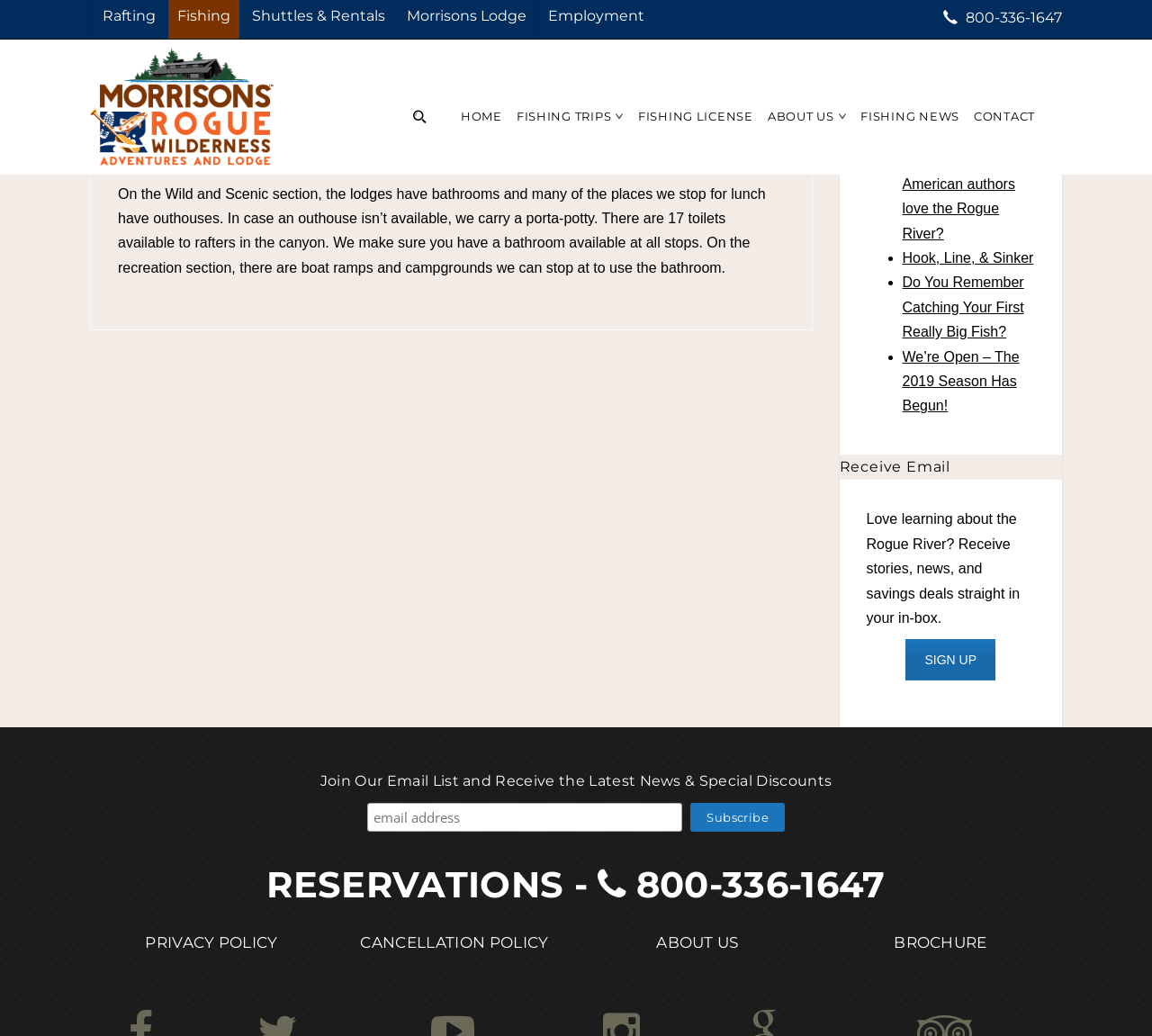Determine the bounding box coordinates of the region that needs to be clicked to achieve the task: "Read the 'What happens if I need to go to the bathroom?' article".

[0.102, 0.07, 0.681, 0.149]